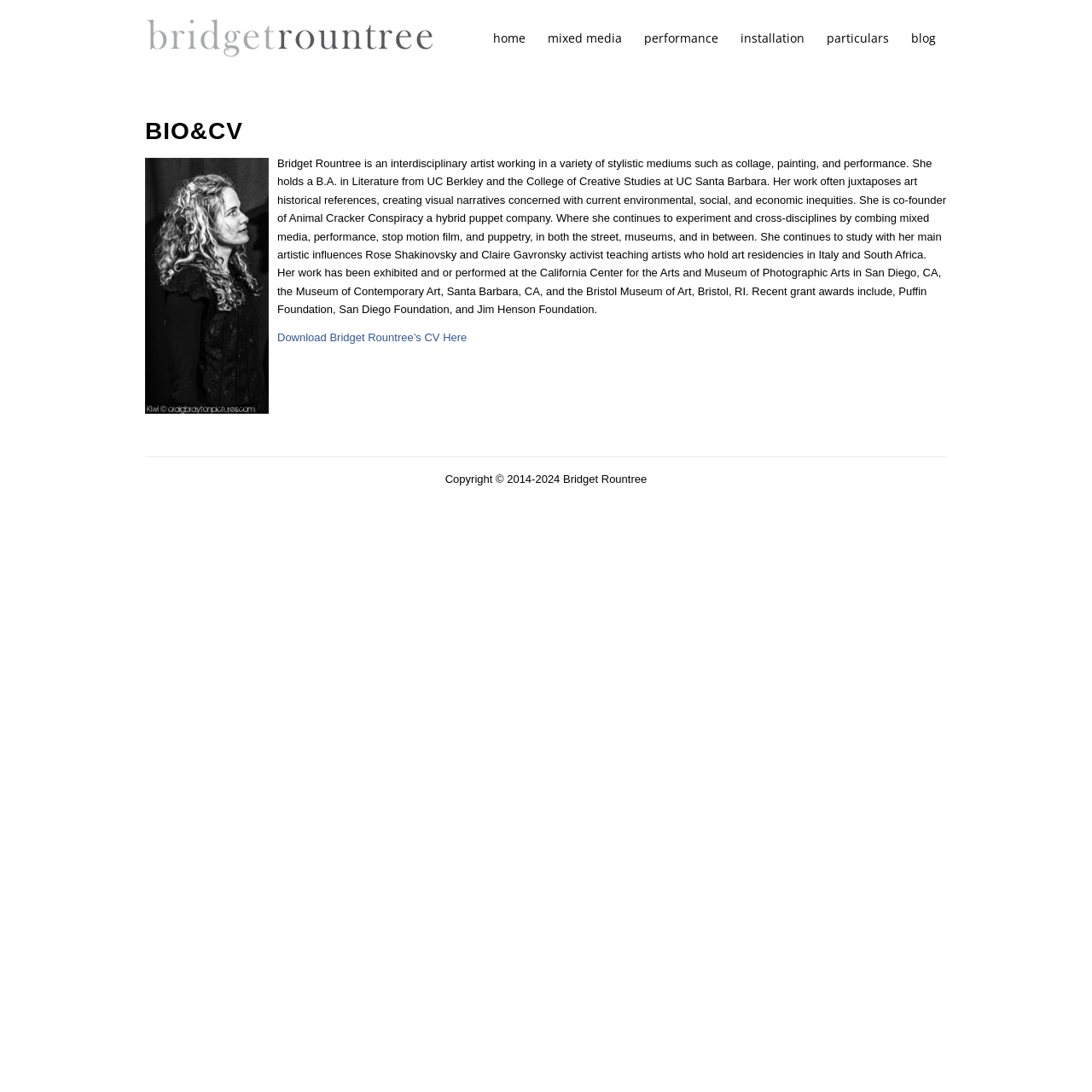Please identify the bounding box coordinates of the clickable element to fulfill the following instruction: "download Bridget Rountree’s CV". The coordinates should be four float numbers between 0 and 1, i.e., [left, top, right, bottom].

[0.254, 0.303, 0.428, 0.315]